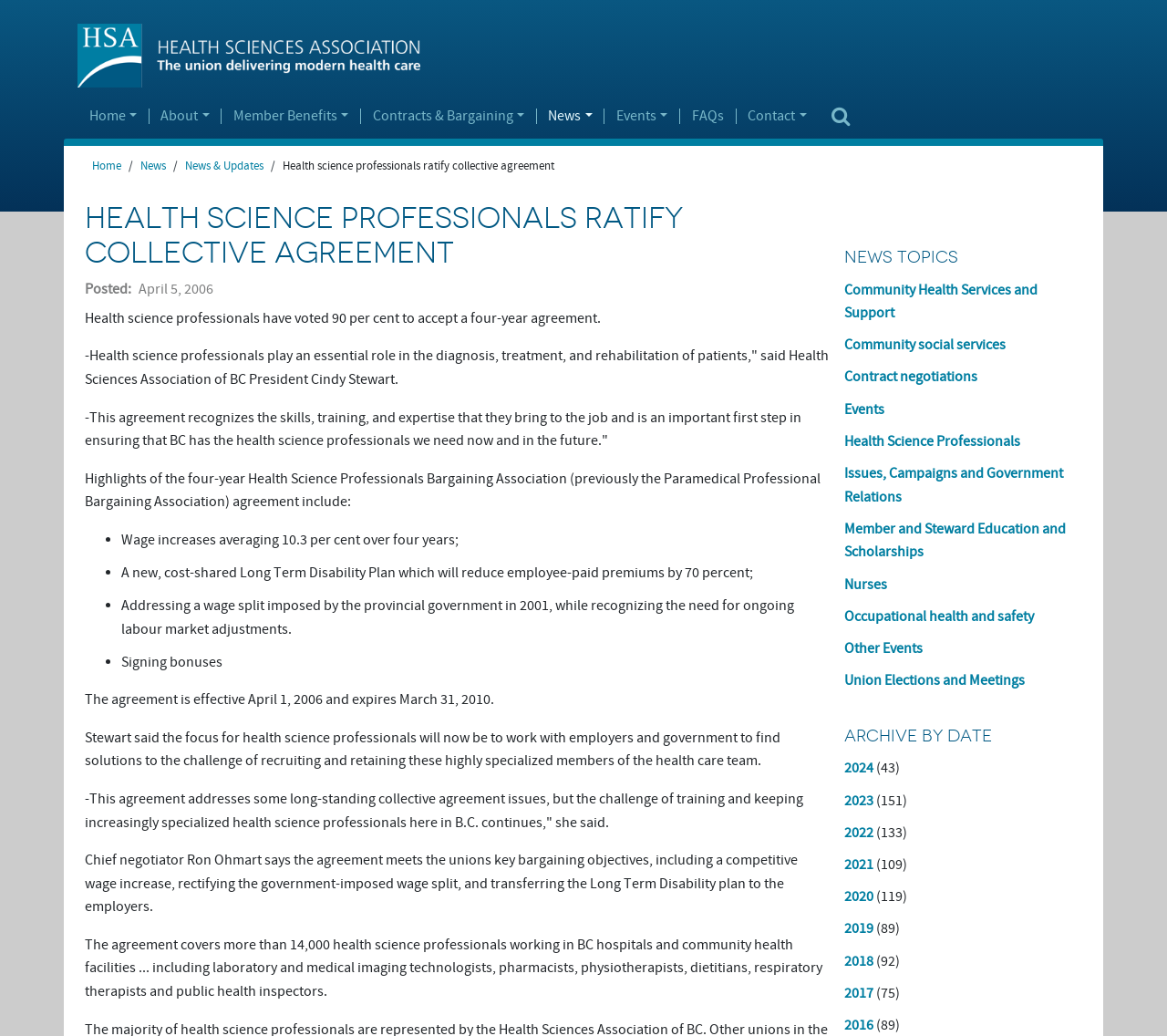Identify the bounding box for the UI element described as: "Member Benefits". The coordinates should be four float numbers between 0 and 1, i.e., [left, top, right, bottom].

[0.19, 0.105, 0.309, 0.12]